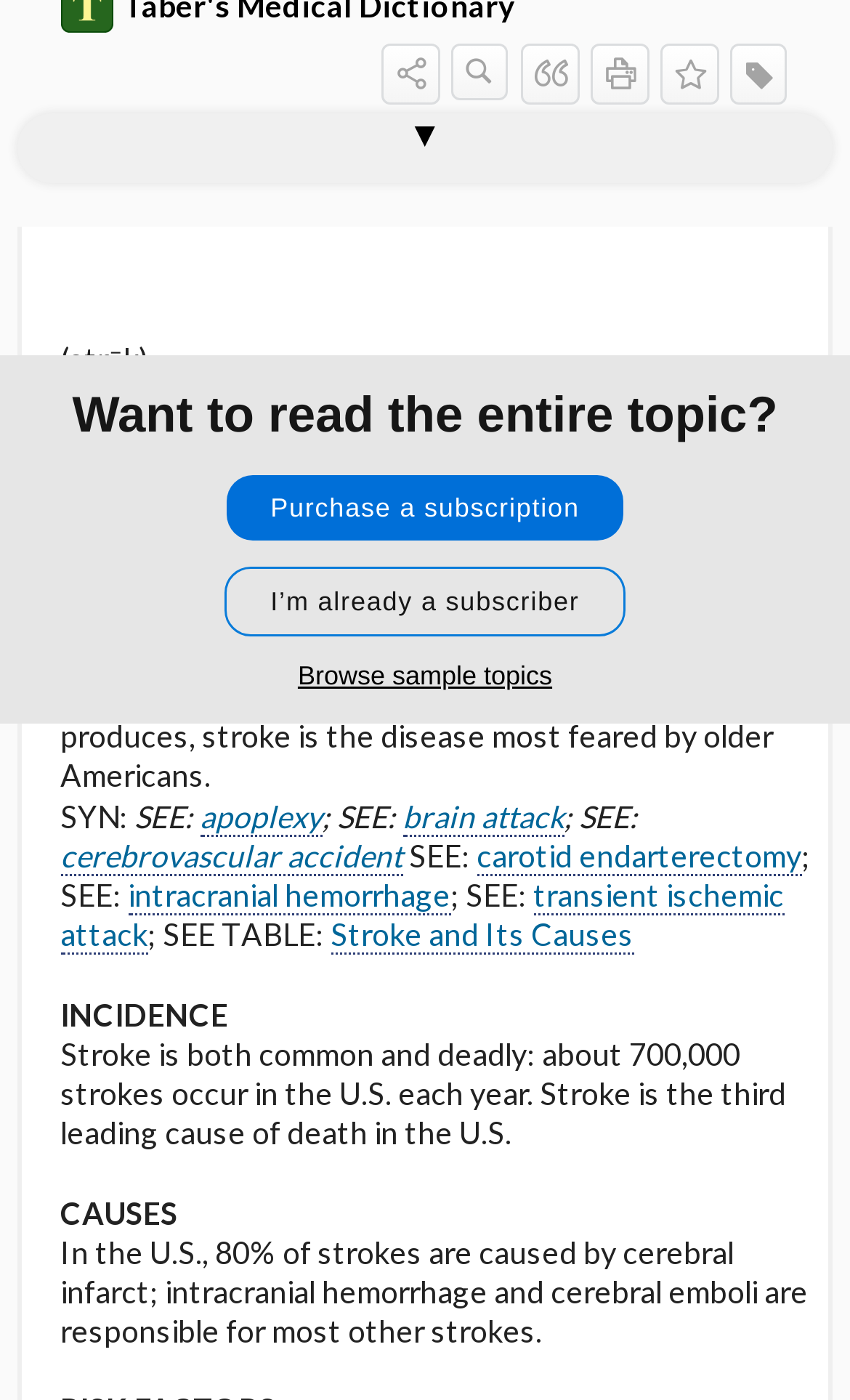Identify and provide the bounding box coordinates of the UI element described: "brain attack". The coordinates should be formatted as [left, top, right, bottom], with each number being a float between 0 and 1.

[0.473, 0.569, 0.663, 0.597]